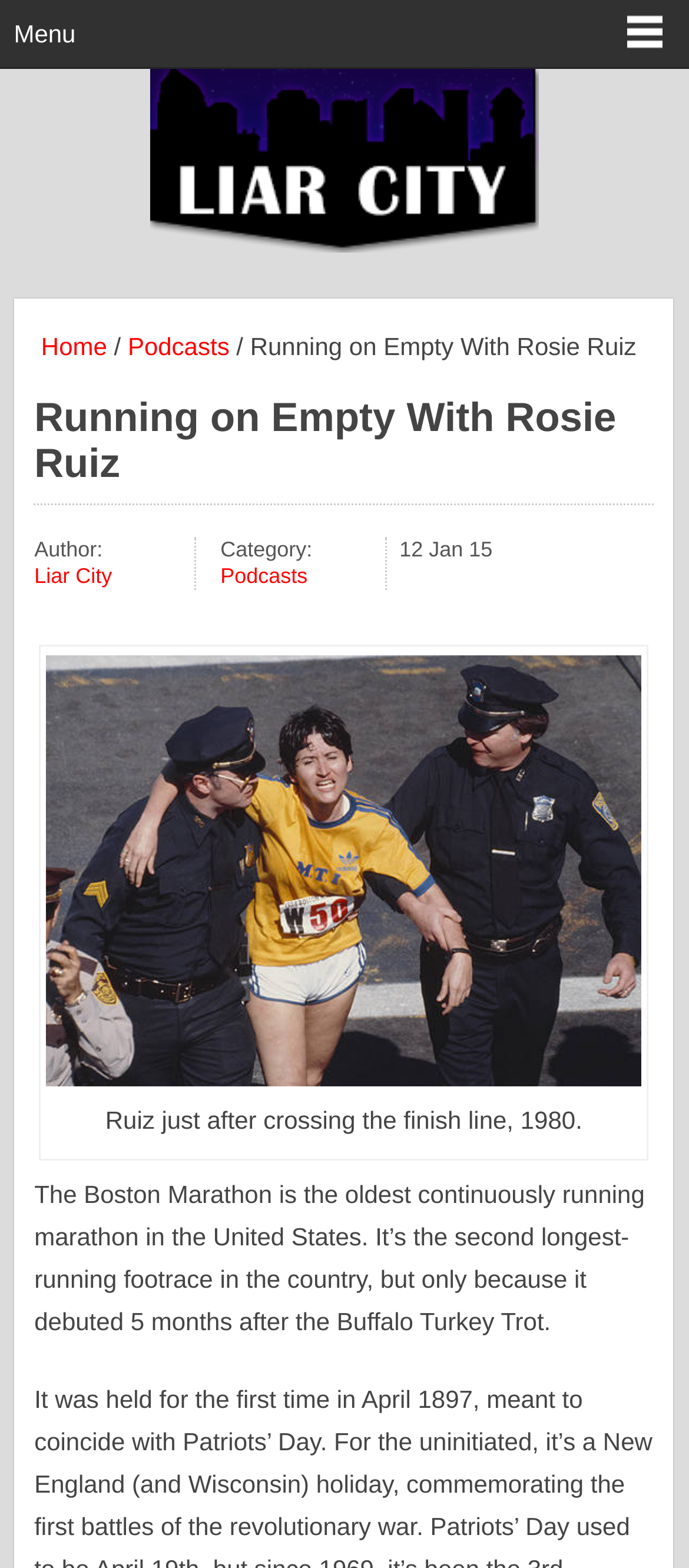Please provide a one-word or phrase answer to the question: 
Who is the author of the podcast?

Liar City